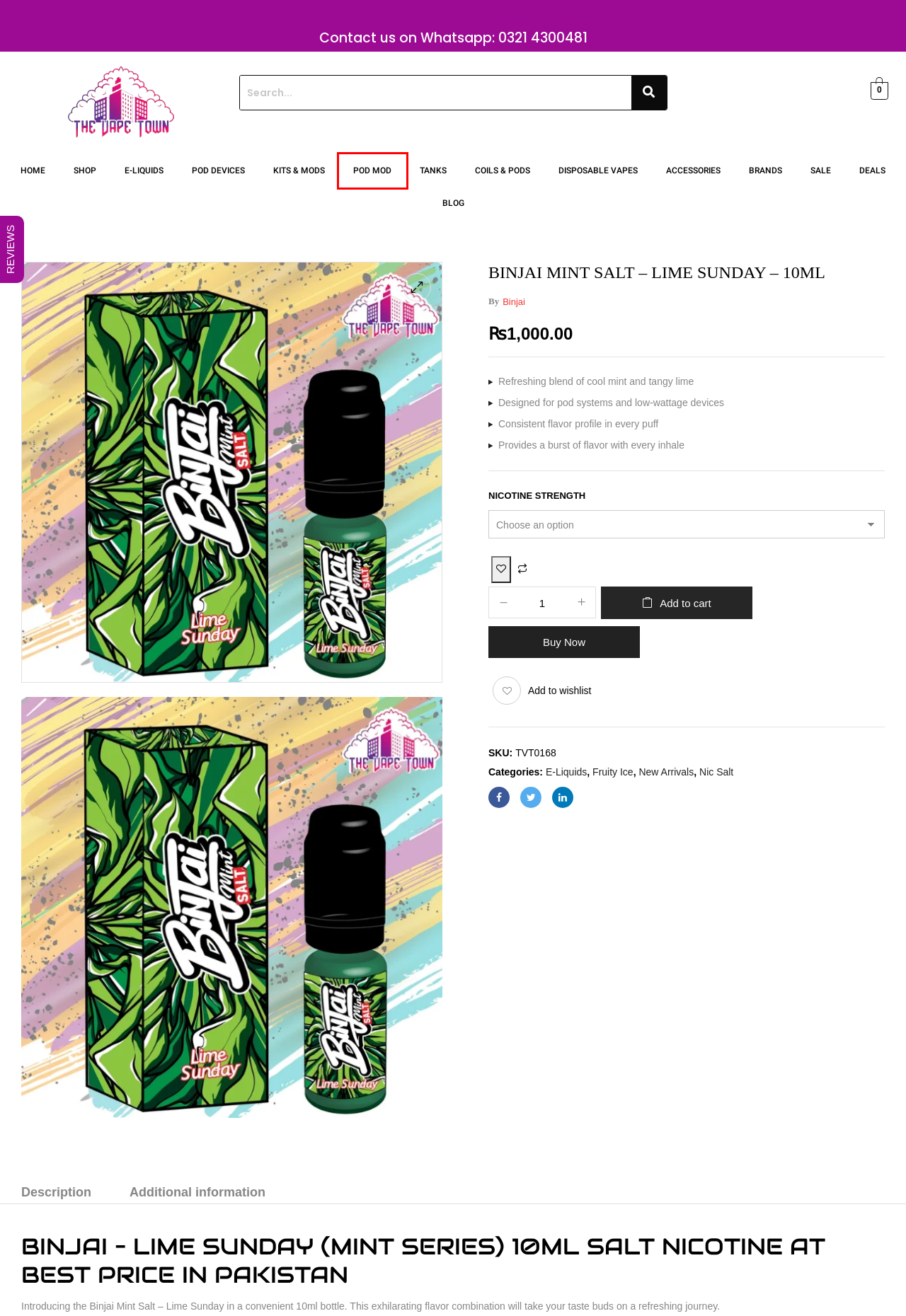You have a screenshot of a webpage with a red bounding box around an element. Choose the best matching webpage description that would appear after clicking the highlighted element. Here are the candidates:
A. Vape Tanks | RDA, RTA, RDTA,Sub OHM | Tanks in Pakistan
B. Buy Fruity Ice Nicotine Salt E-Liquids Online in Pakistan
C. Vape E-liquids Online | Buy Quality Vape Juice Online in Pakistan
D. Best Vape Deals in Pakistan at Affordable Price
E. The Vape Town - 100% Authentic Vapes, E-liquids, Pods, Mods, Coils at Best Price
F. Buy Quality Vape Accessories Online in Pakistan at Best Price
G. Pod Mod Vape Kits Online Sale in Pakistan at Best Price
H. BLOG - The Vape Town

G